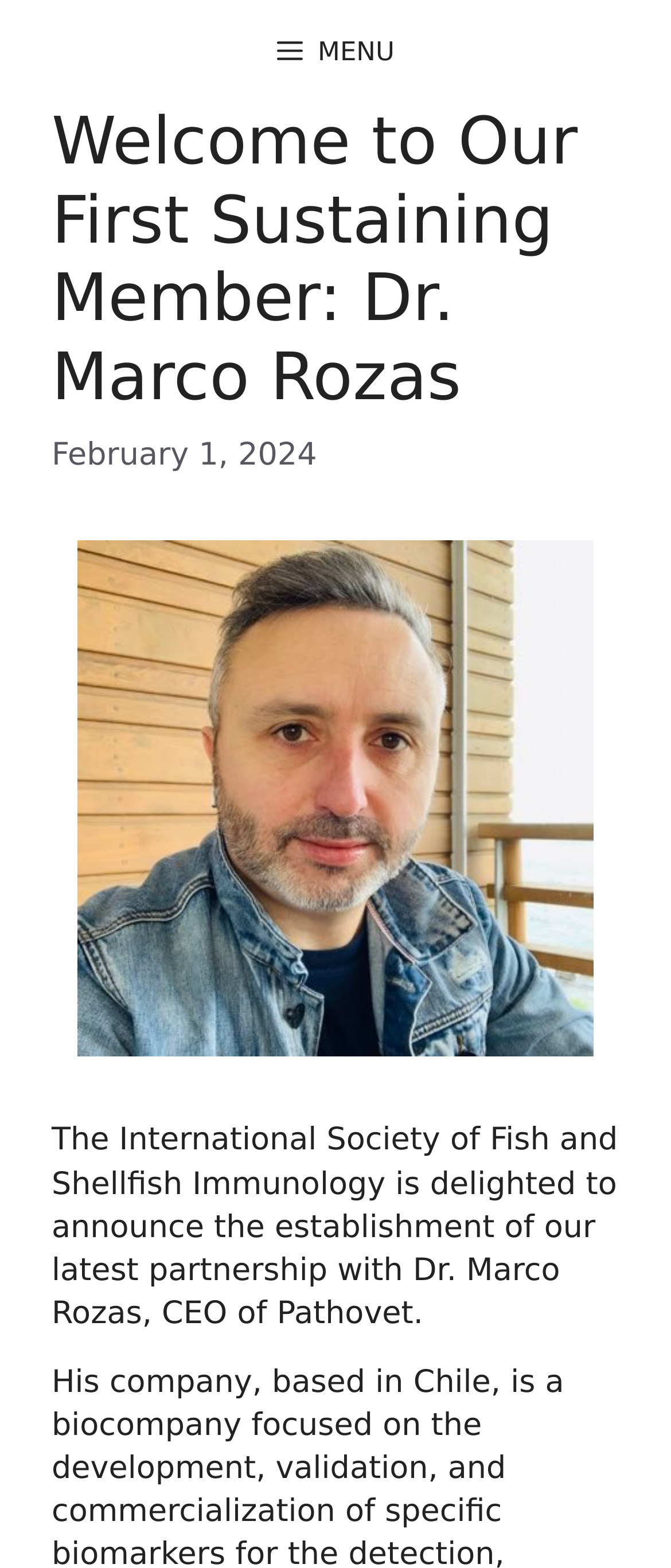Using the information in the image, give a comprehensive answer to the question: 
What is the name of the CEO mentioned?

By analyzing the text content of the webpage, specifically the paragraph starting with 'The International Society of Fish and Shellfish Immunology is delighted to announce...', I found the name of the CEO mentioned, which is Dr. Marco Rozas.